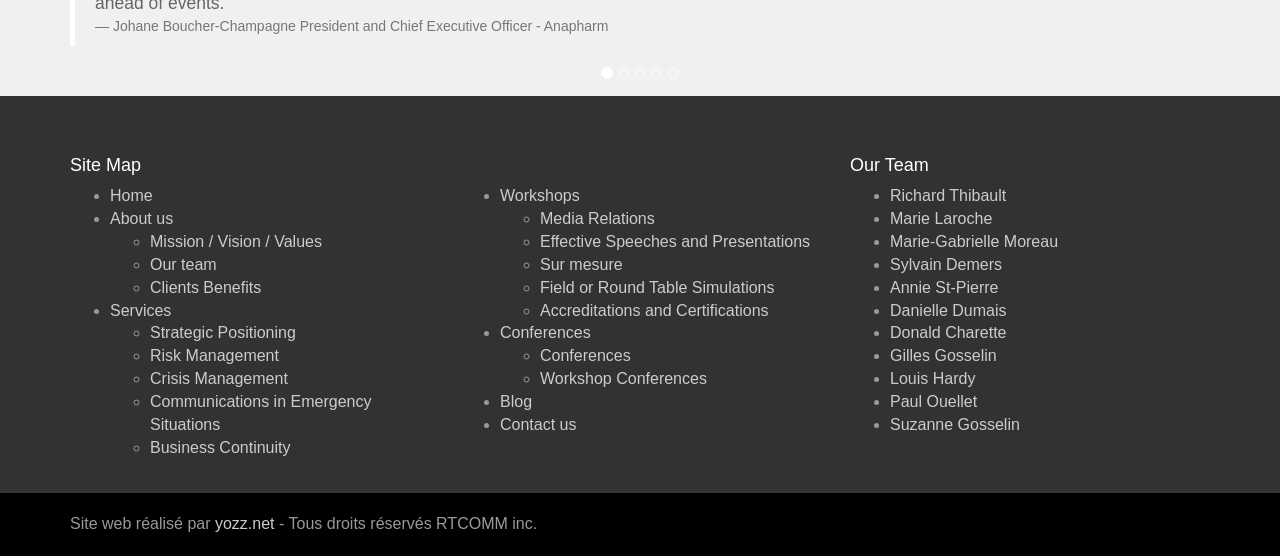What is the name of the CEO?
Answer the question based on the image using a single word or a brief phrase.

Johane Boucher-Champagne